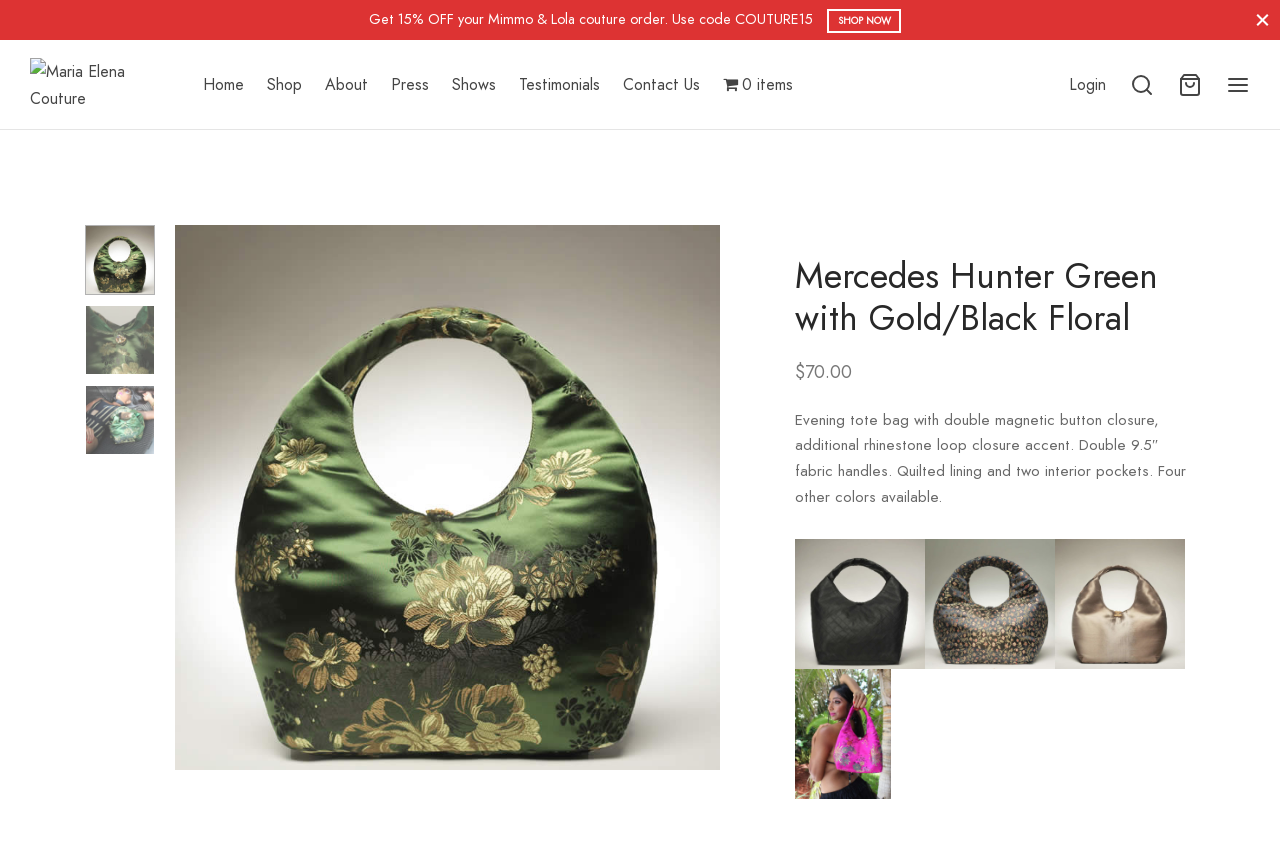Find the bounding box coordinates of the element you need to click on to perform this action: 'Go to 'Home' page'. The coordinates should be represented by four float values between 0 and 1, in the format [left, top, right, bottom].

[0.159, 0.078, 0.191, 0.121]